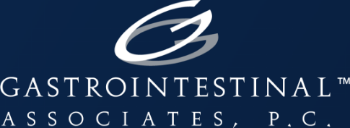Offer a detailed narrative of the scene shown in the image.

The image features the logo of Gastrointestinal Associates, P.C., prominently displayed against a deep blue background. The logo includes the stylized letter "G," which is depicted in a lighter shade, accompanied by the full name of the organization, "GASTROINTESTINAL ASSOCIATES, P.C." in bold white text. This design emphasizes the medical and professional nature of the organization. Gastrointestinal Associates is likely focused on providing specialized healthcare services related to gastrointestinal conditions, as inferred from its name. The overall design reflects a clean and modern aesthetic, suitable for a healthcare provider, enhancing its professional appearance.